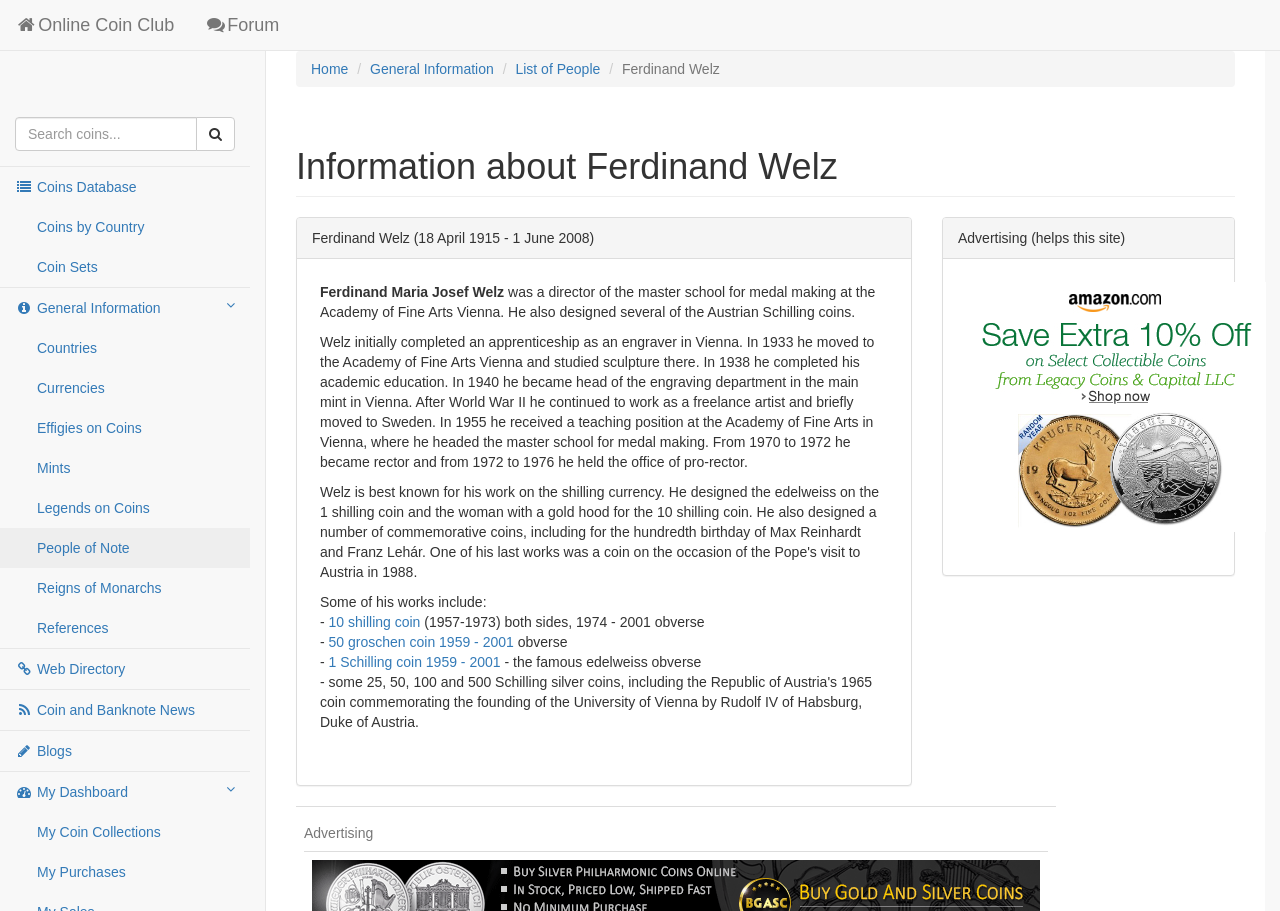Identify the bounding box coordinates of the clickable region to carry out the given instruction: "Go to Coins Database".

[0.0, 0.183, 0.195, 0.227]